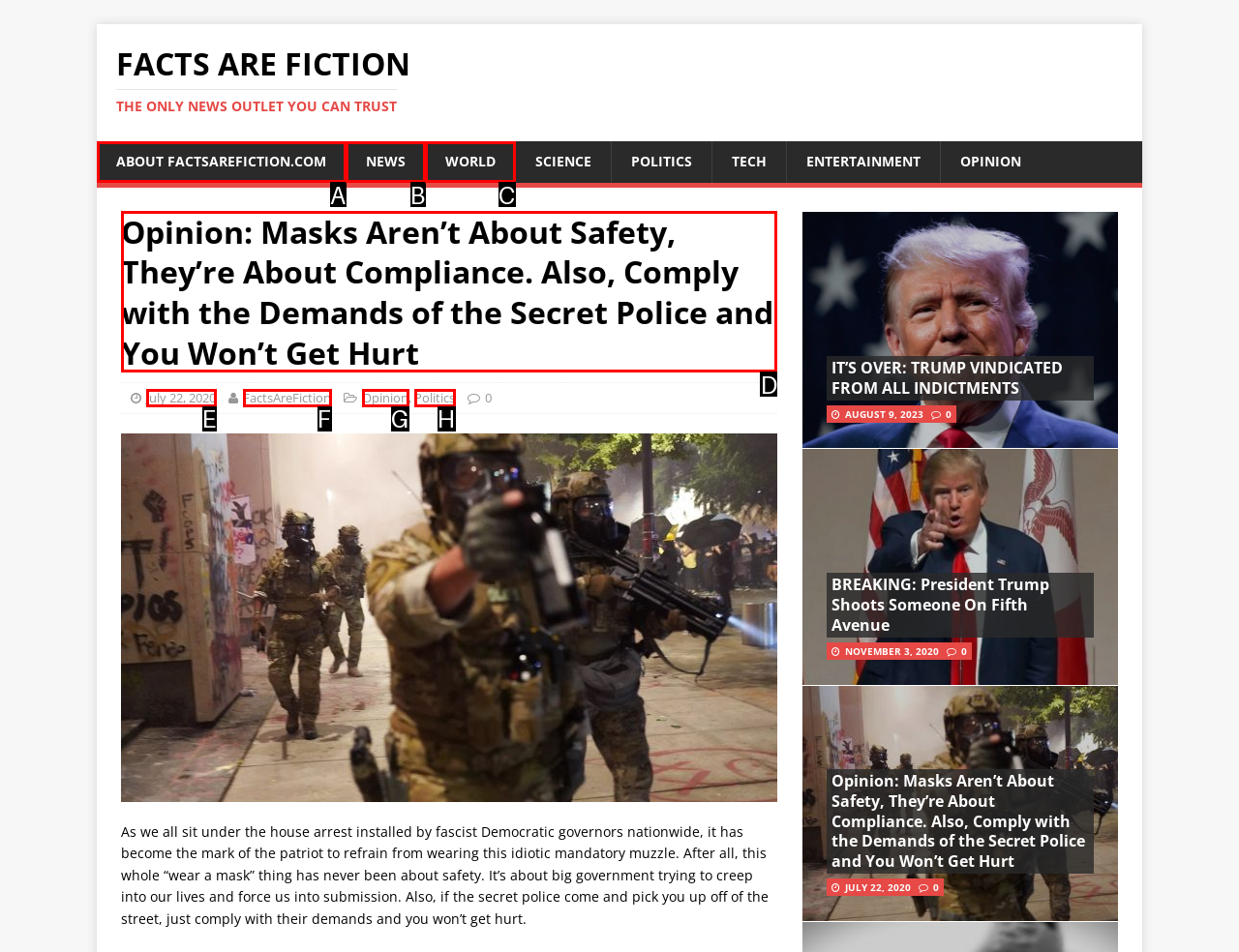Given the task: Read the 'Opinion: Masks Aren’t About Safety, They’re About Compliance. Also, Comply with the Demands of the Secret Police and You Won’t Get Hurt' article, indicate which boxed UI element should be clicked. Provide your answer using the letter associated with the correct choice.

D